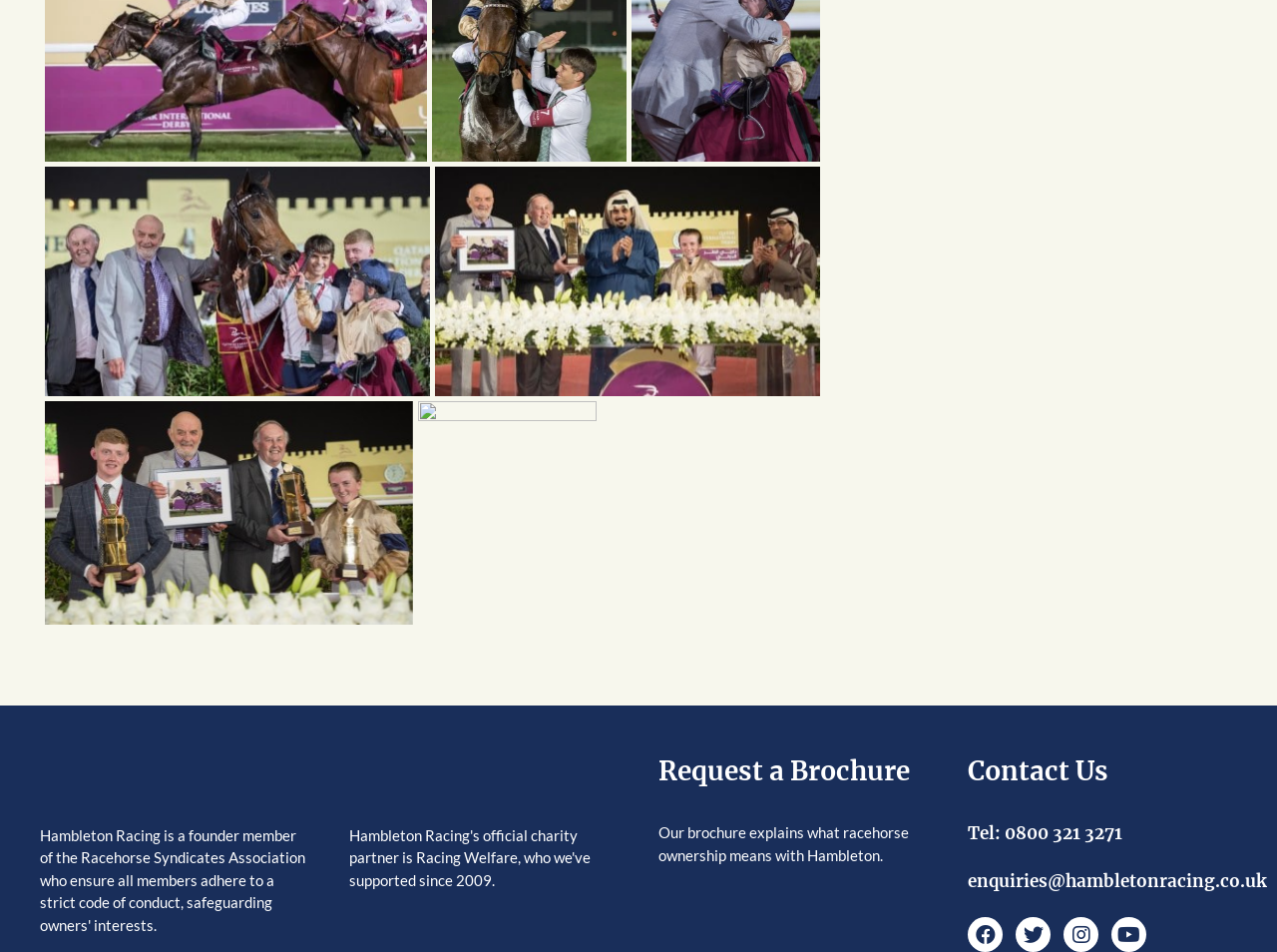What is the email address to contact?
Using the visual information from the image, give a one-word or short-phrase answer.

enquiries@hambletonracing.co.uk